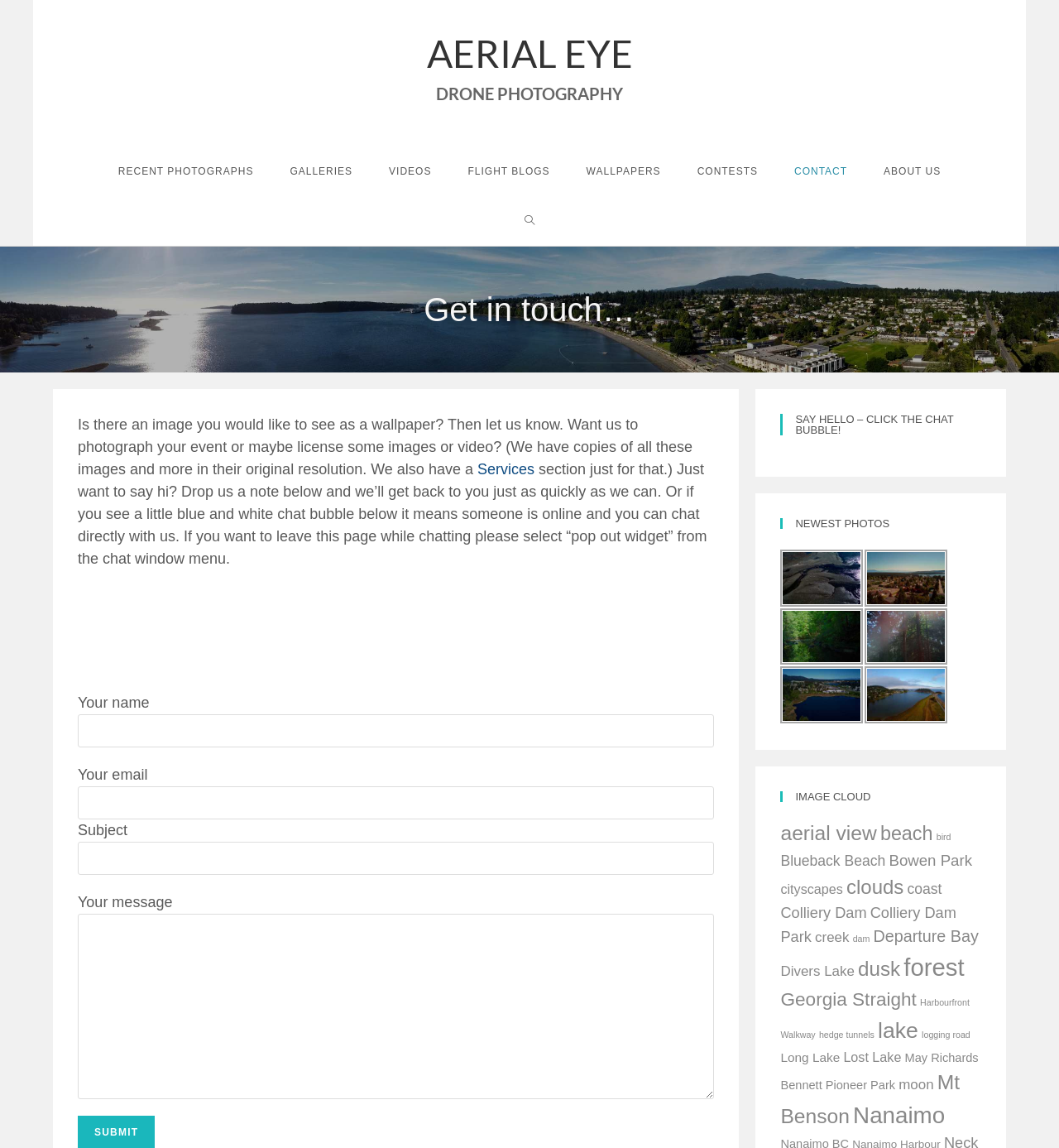Find and indicate the bounding box coordinates of the region you should select to follow the given instruction: "Click the 'AERIAL EYEDRONE PHOTOGRAPHY' link".

[0.078, 0.027, 0.922, 0.092]